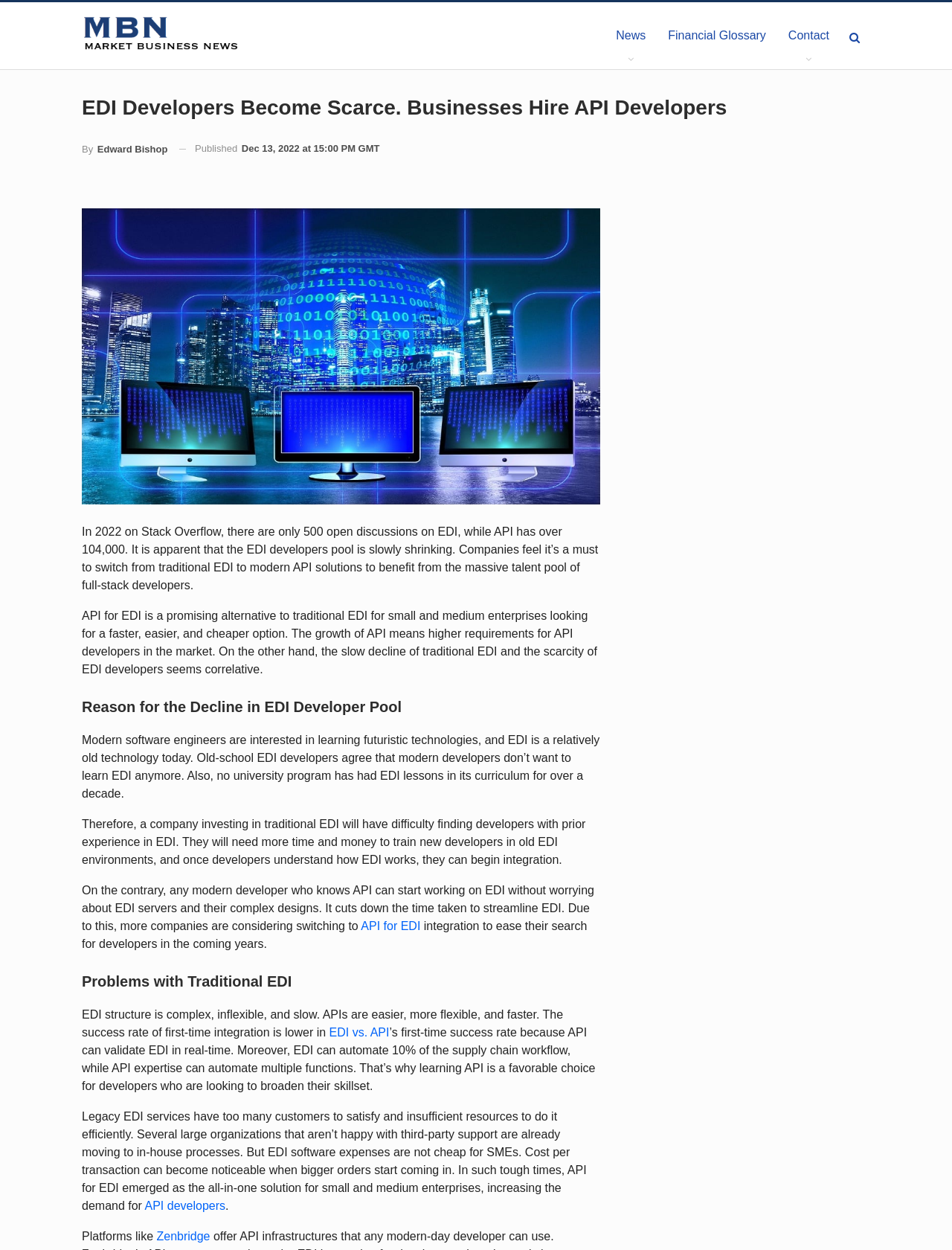Why are modern developers not interested in learning EDI?
Give a thorough and detailed response to the question.

The article states that modern software engineers are interested in learning futuristic technologies, and EDI is a relatively old technology today. Old-school EDI developers agree that modern developers don’t want to learn EDI anymore.